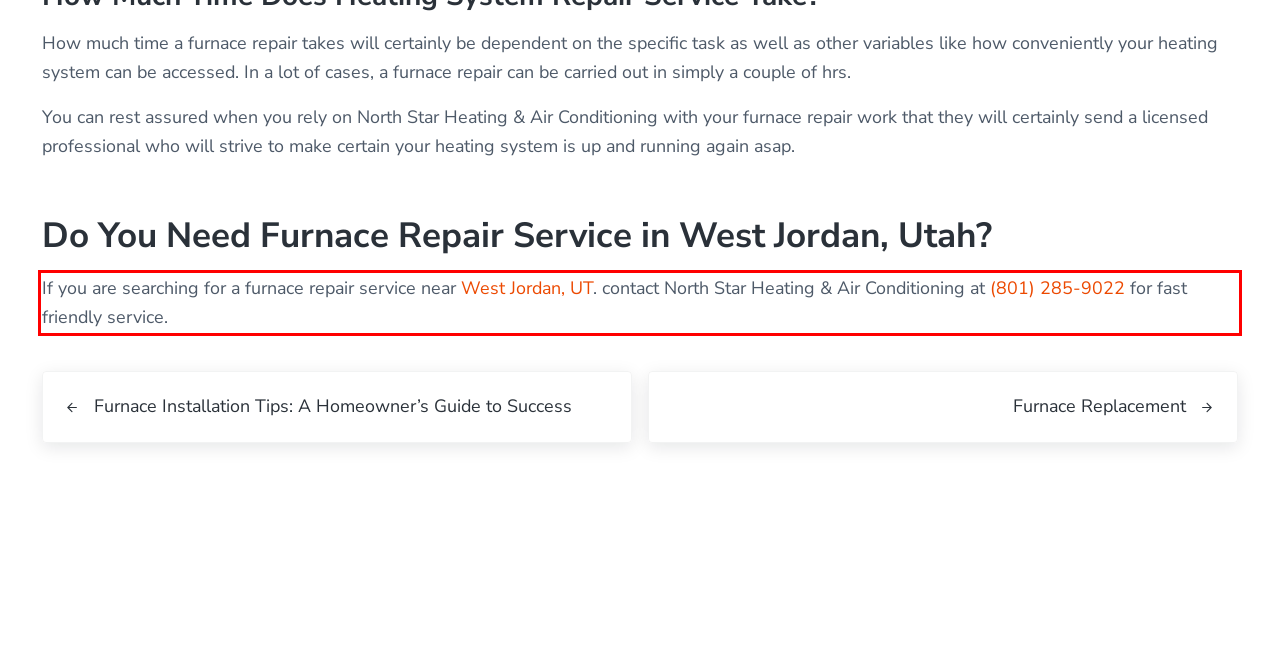Observe the screenshot of the webpage that includes a red rectangle bounding box. Conduct OCR on the content inside this red bounding box and generate the text.

If you are searching for a furnace repair service near West Jordan, UT. contact North Star Heating & Air Conditioning at (801) 285-9022 for fast friendly service.